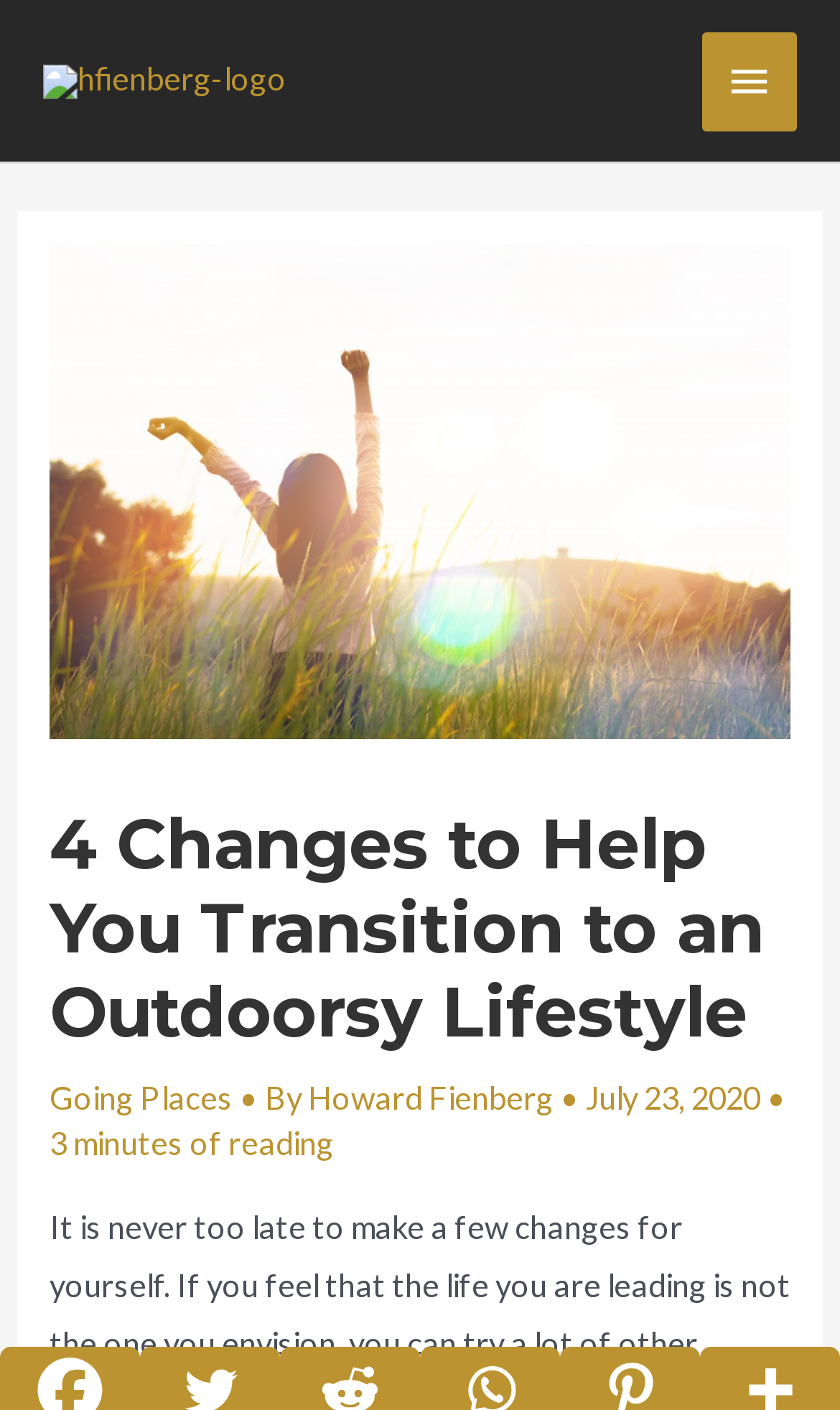How long does it take to read the article?
From the screenshot, provide a brief answer in one word or phrase.

3 minutes